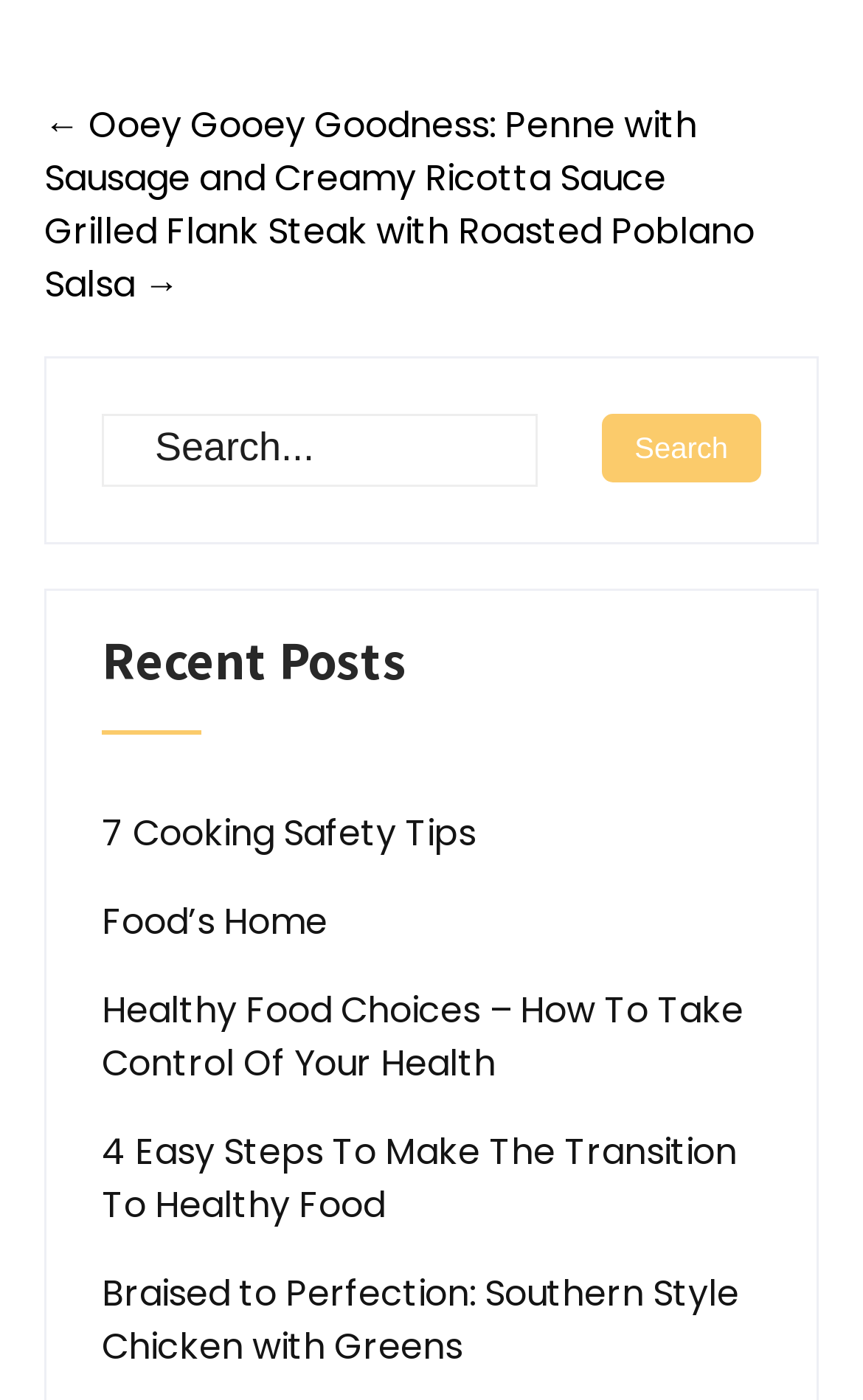Please specify the bounding box coordinates in the format (top-left x, top-left y, bottom-right x, bottom-right y), with all values as floating point numbers between 0 and 1. Identify the bounding box of the UI element described by: value="Search"

[0.697, 0.295, 0.882, 0.344]